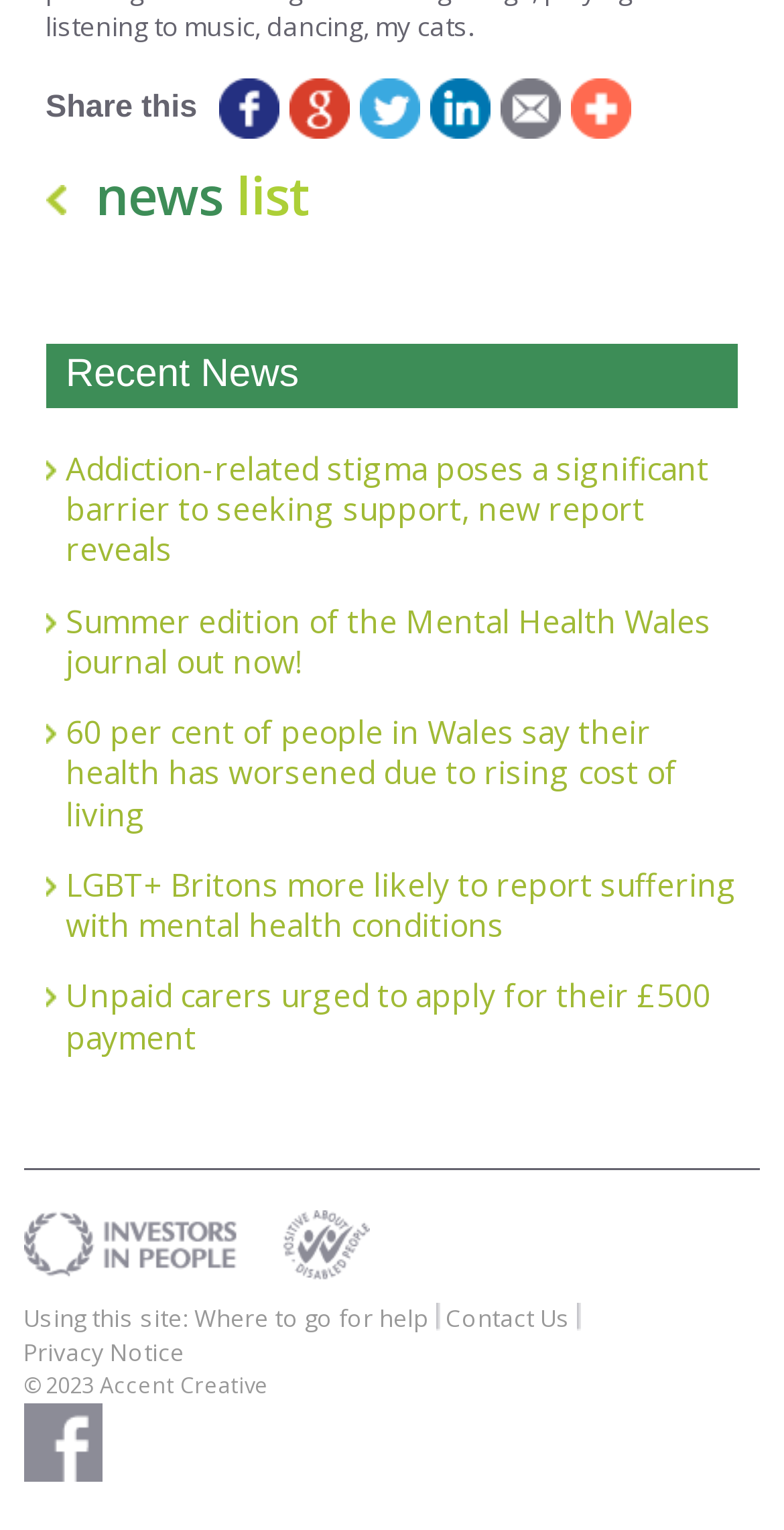What is the copyright year of the website?
Please give a detailed and elaborate answer to the question.

The copyright year of the website is indicated by the link '© 2023' at the bottom of the webpage.